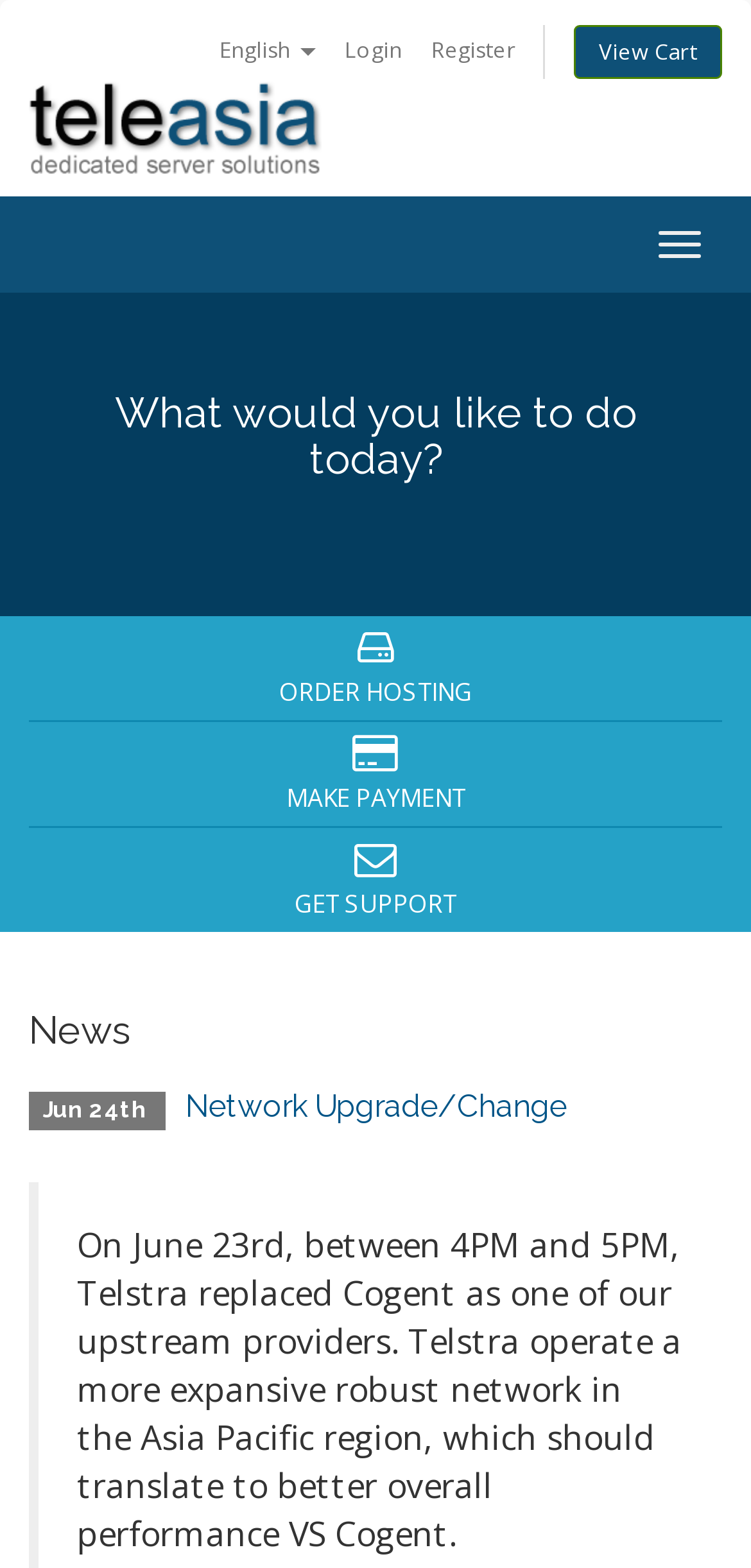Locate the bounding box coordinates of the element that should be clicked to fulfill the instruction: "Subscribe to Print".

None